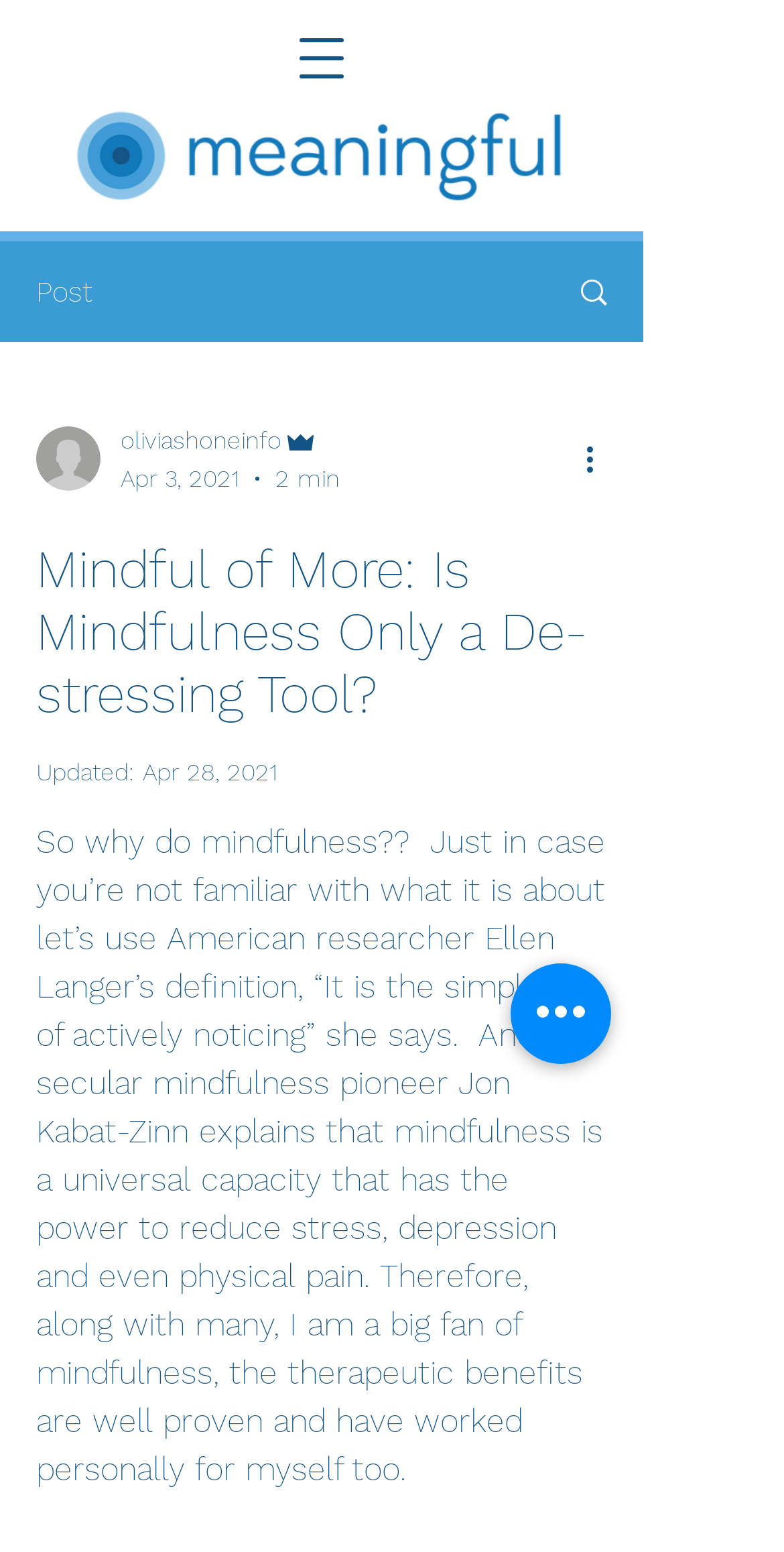Extract the bounding box coordinates for the UI element described by the text: "parent_node: oliviashoneinfo". The coordinates should be in the form of [left, top, right, bottom] with values between 0 and 1.

[0.046, 0.275, 0.128, 0.316]